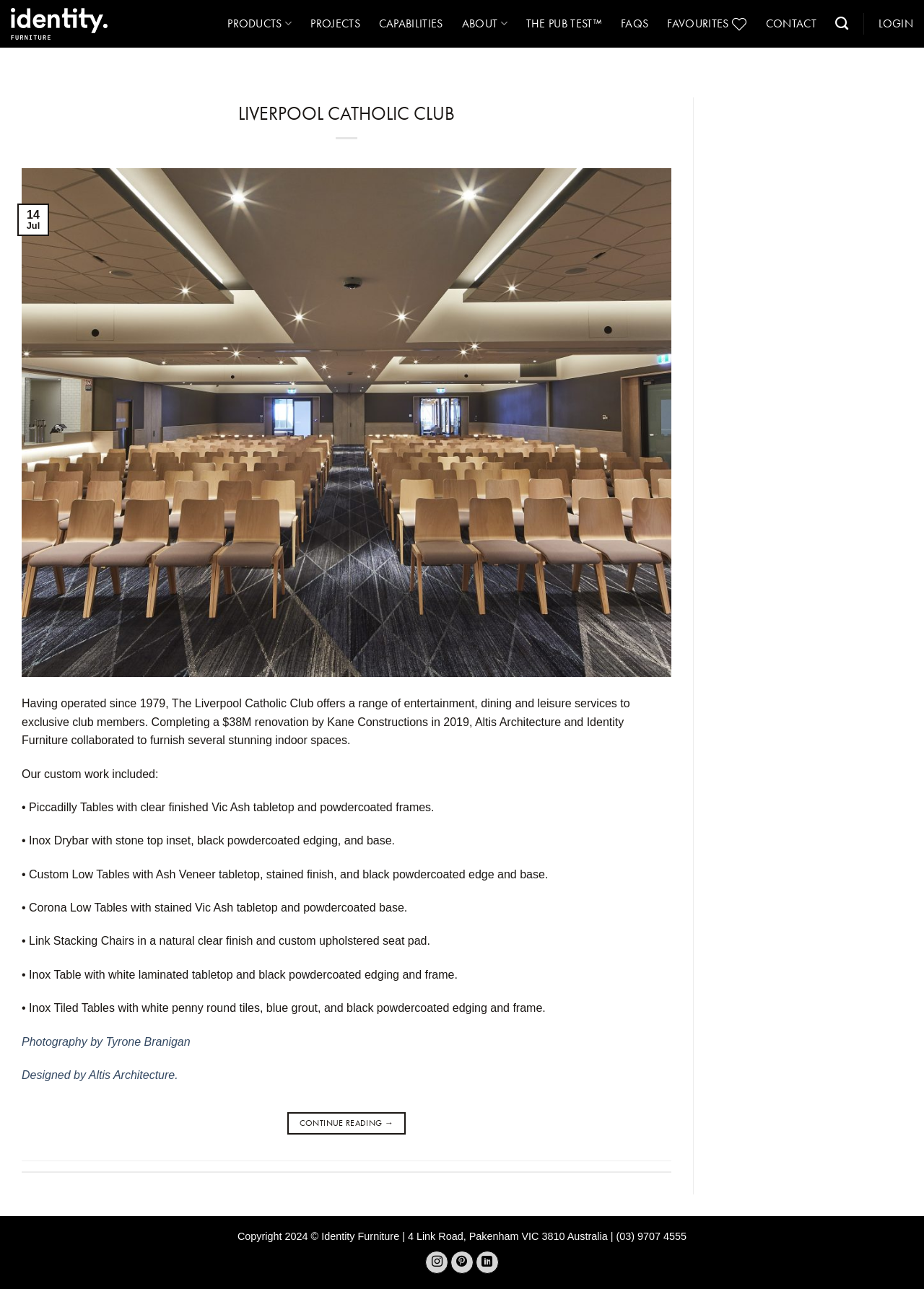Based on the provided description, "Do American Eels Bite Humans", find the bounding box of the corresponding UI element in the screenshot.

None